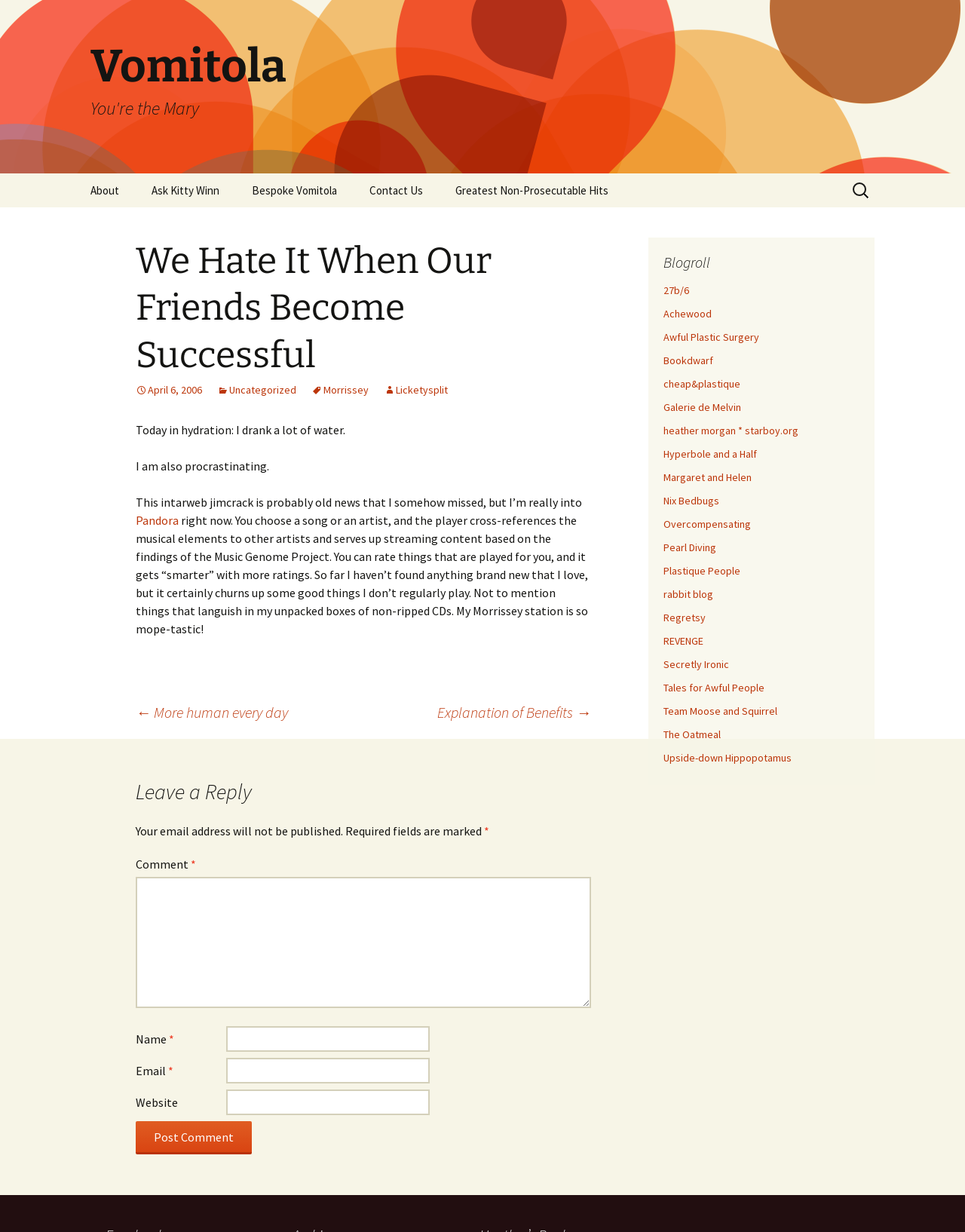Find the bounding box coordinates of the element I should click to carry out the following instruction: "Leave a comment".

[0.141, 0.695, 0.198, 0.708]